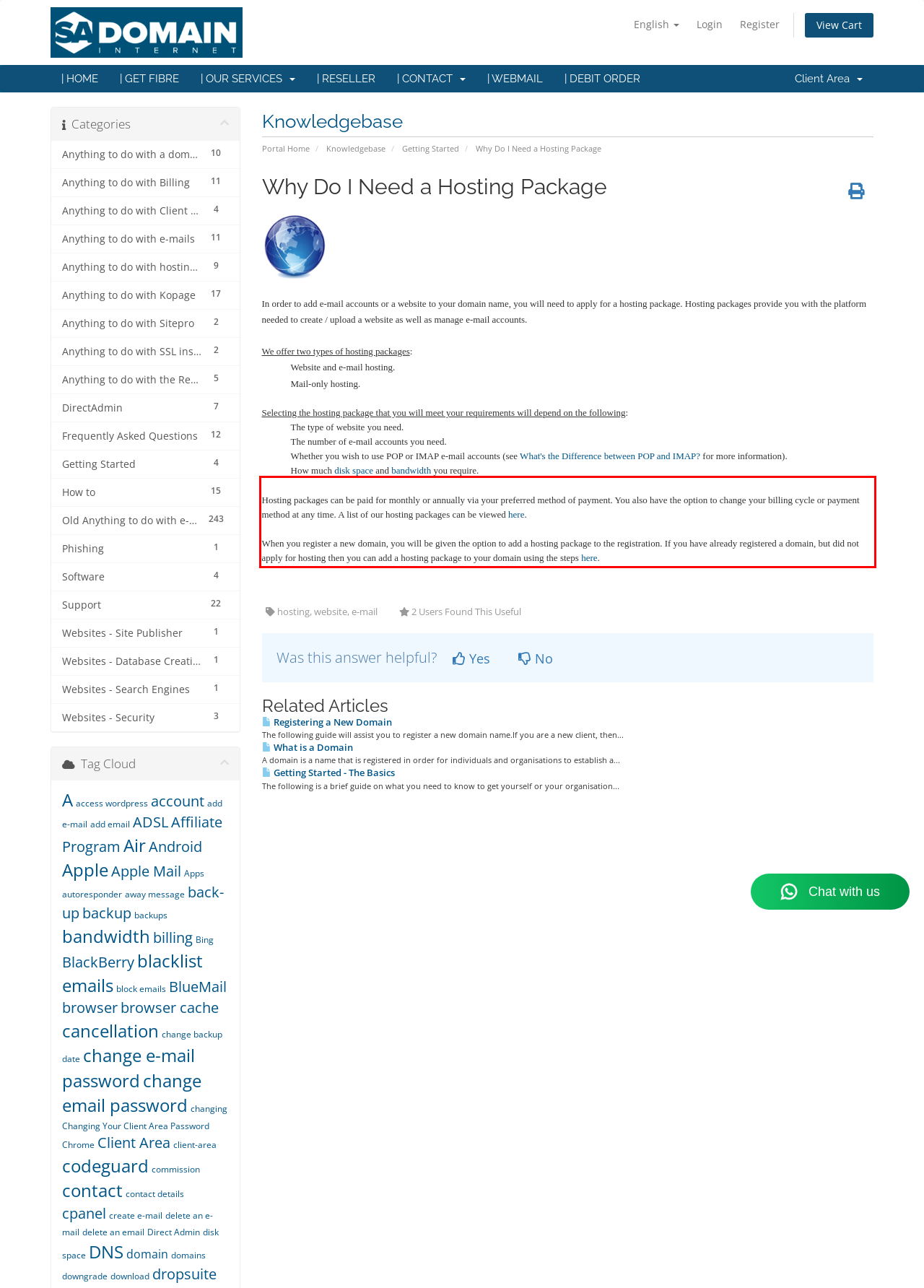You have a screenshot of a webpage where a UI element is enclosed in a red rectangle. Perform OCR to capture the text inside this red rectangle.

Hosting packages can be paid for monthly or annually via your preferred method of payment. You also have the option to change your billing cycle or payment method at any time. A list of our hosting packages can be viewed here. When you register a new domain, you will be given the option to add a hosting package to the registration. If you have already registered a domain, but did not apply for hosting then you can add a hosting package to your domain using the steps here.